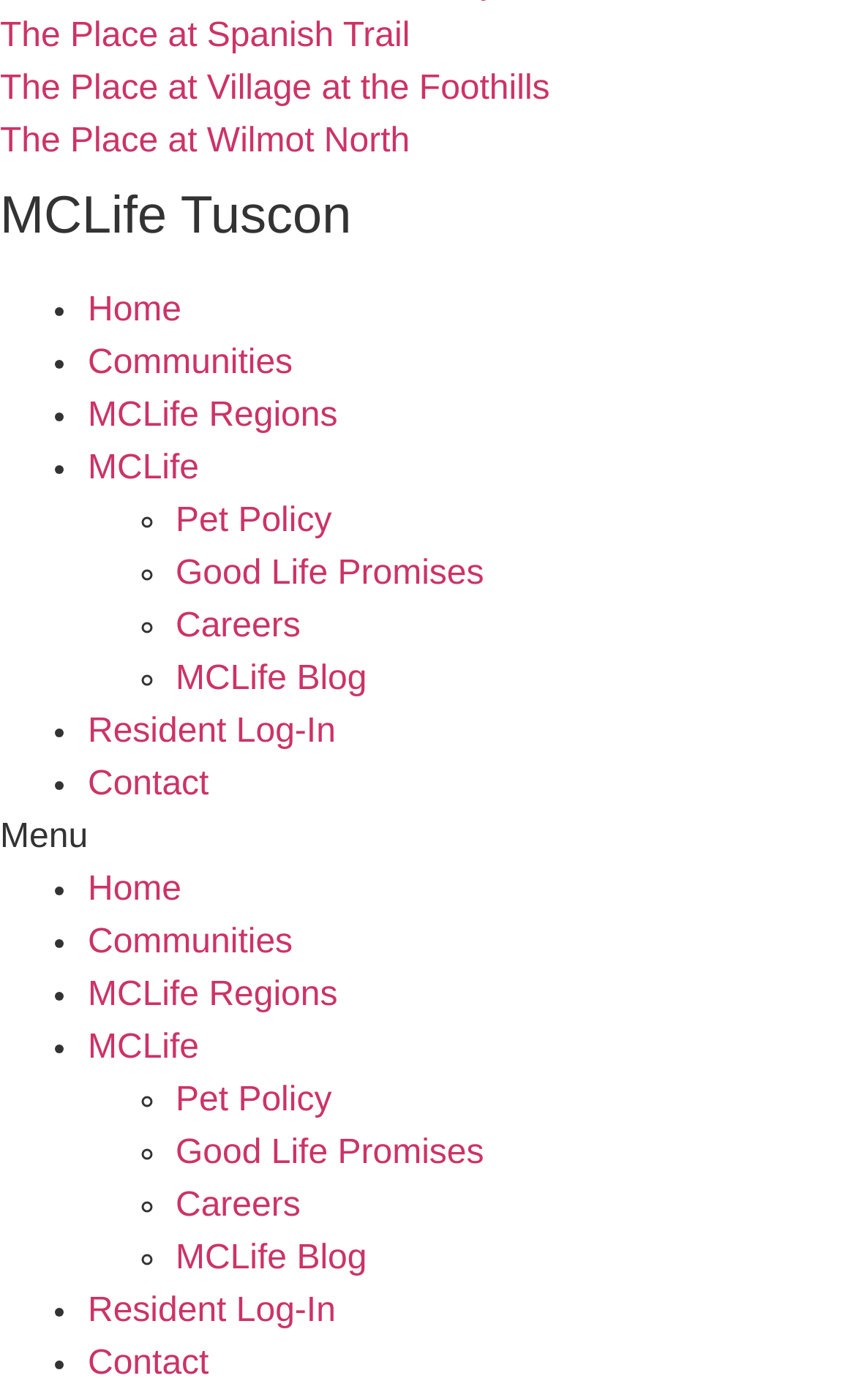Please identify the bounding box coordinates of the element that needs to be clicked to execute the following command: "Visit the MCLife Blog". Provide the bounding box using four float numbers between 0 and 1, formatted as [left, top, right, bottom].

[0.205, 0.471, 0.429, 0.498]